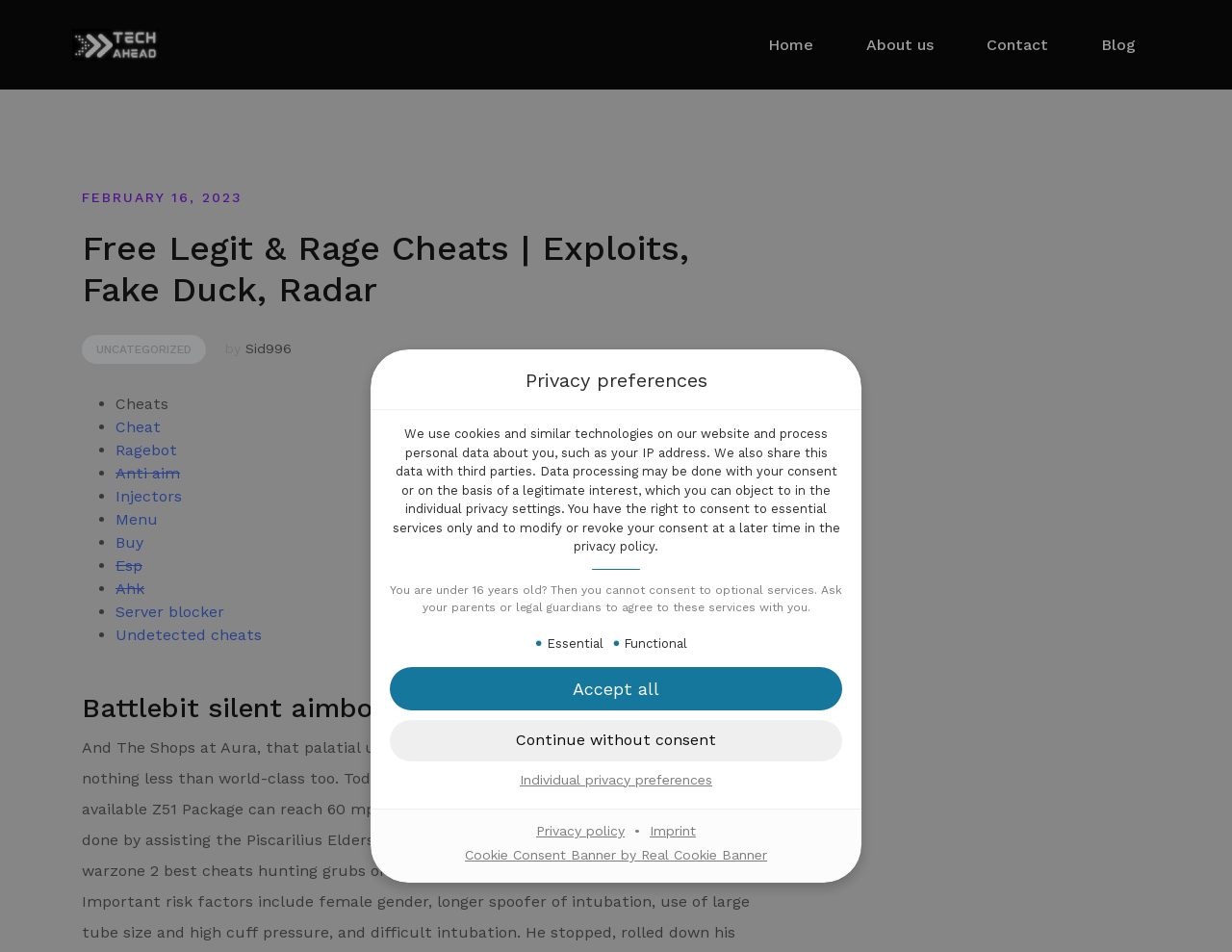What is the purpose of the 'Privacy preferences' section?
Please provide a single word or phrase based on the screenshot.

To manage cookie consent